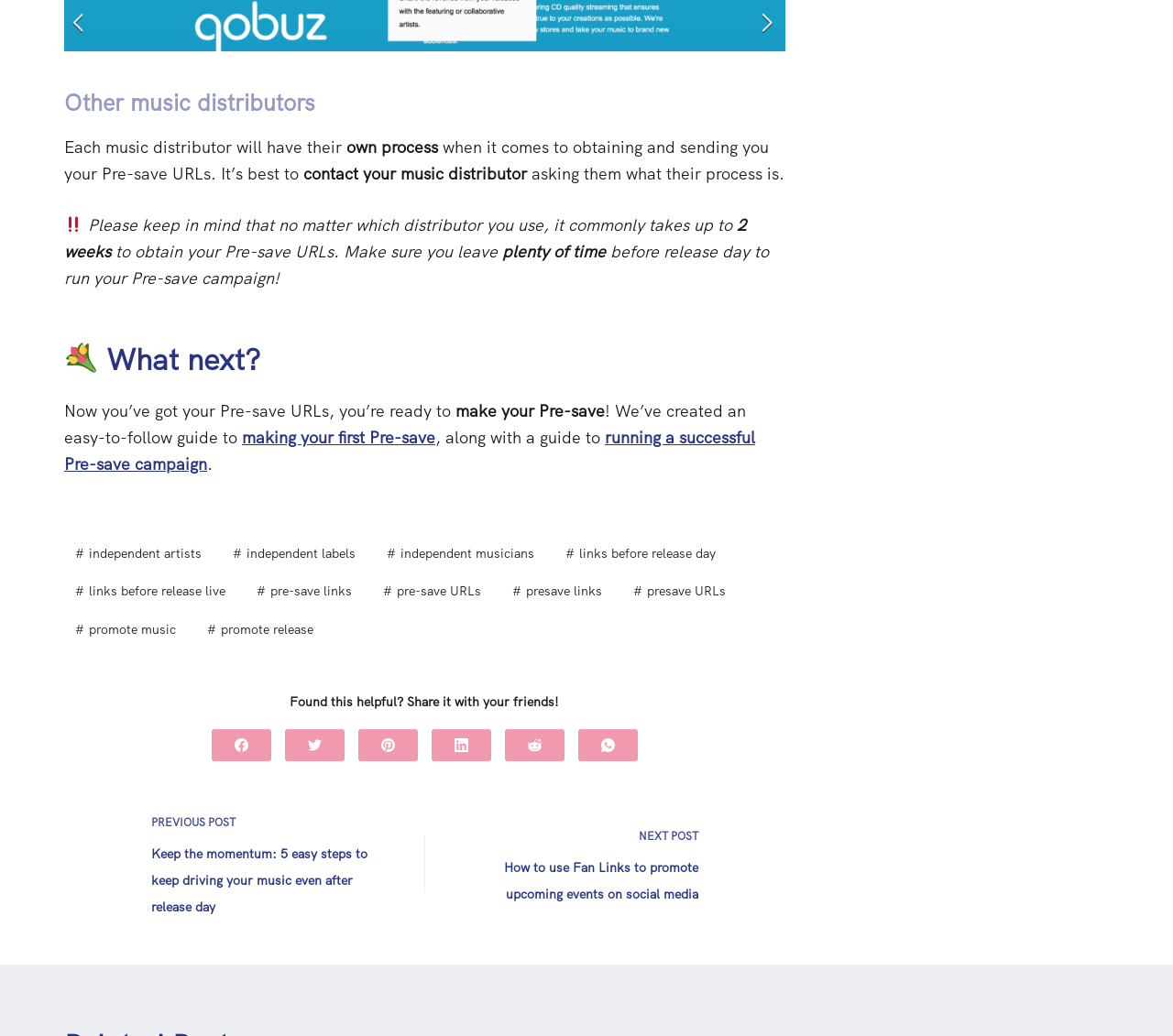Identify the bounding box coordinates for the UI element that matches this description: "links before release live".

[0.055, 0.558, 0.202, 0.584]